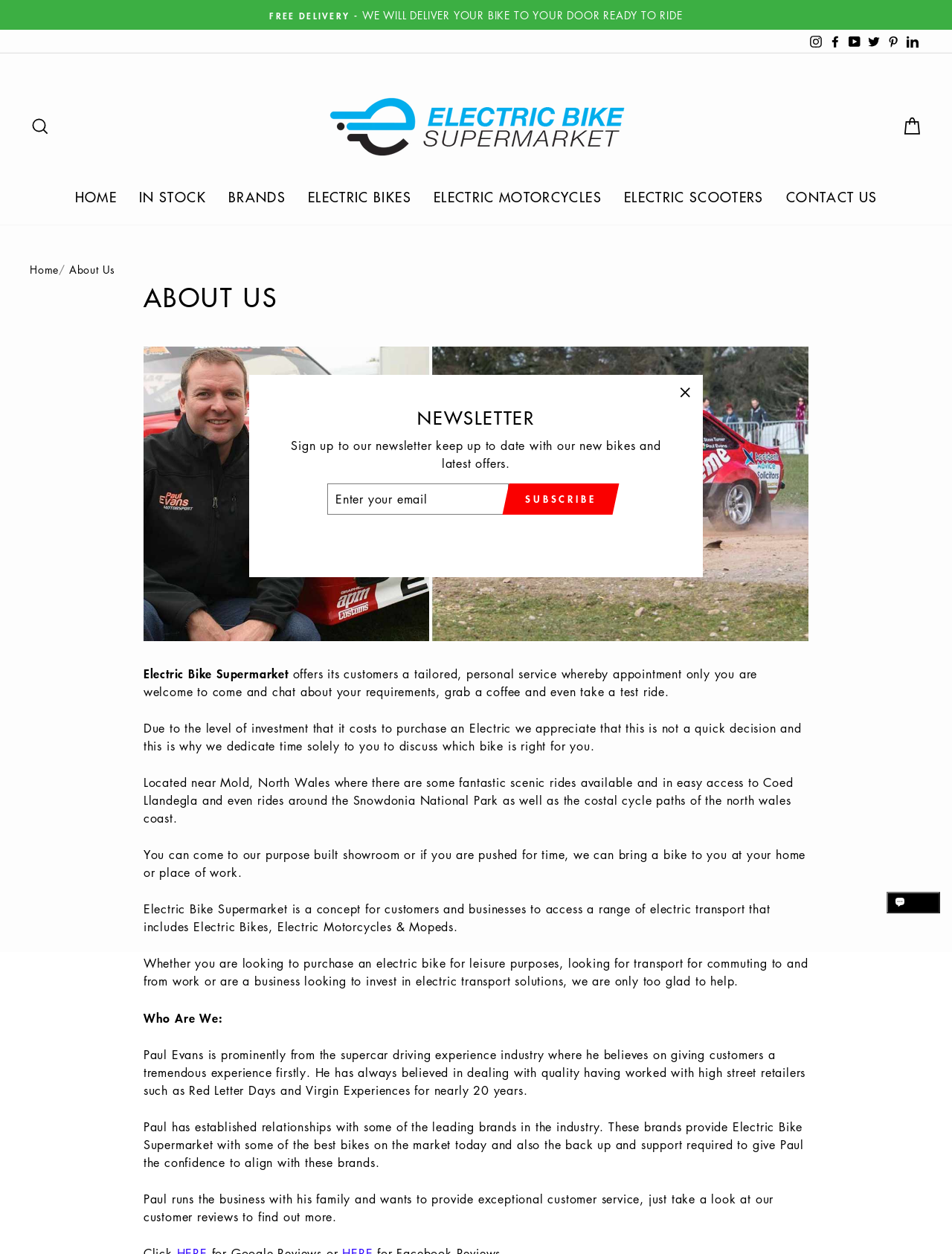Determine the coordinates of the bounding box for the clickable area needed to execute this instruction: "Click the 'EBS1' link".

[0.344, 0.06, 0.656, 0.142]